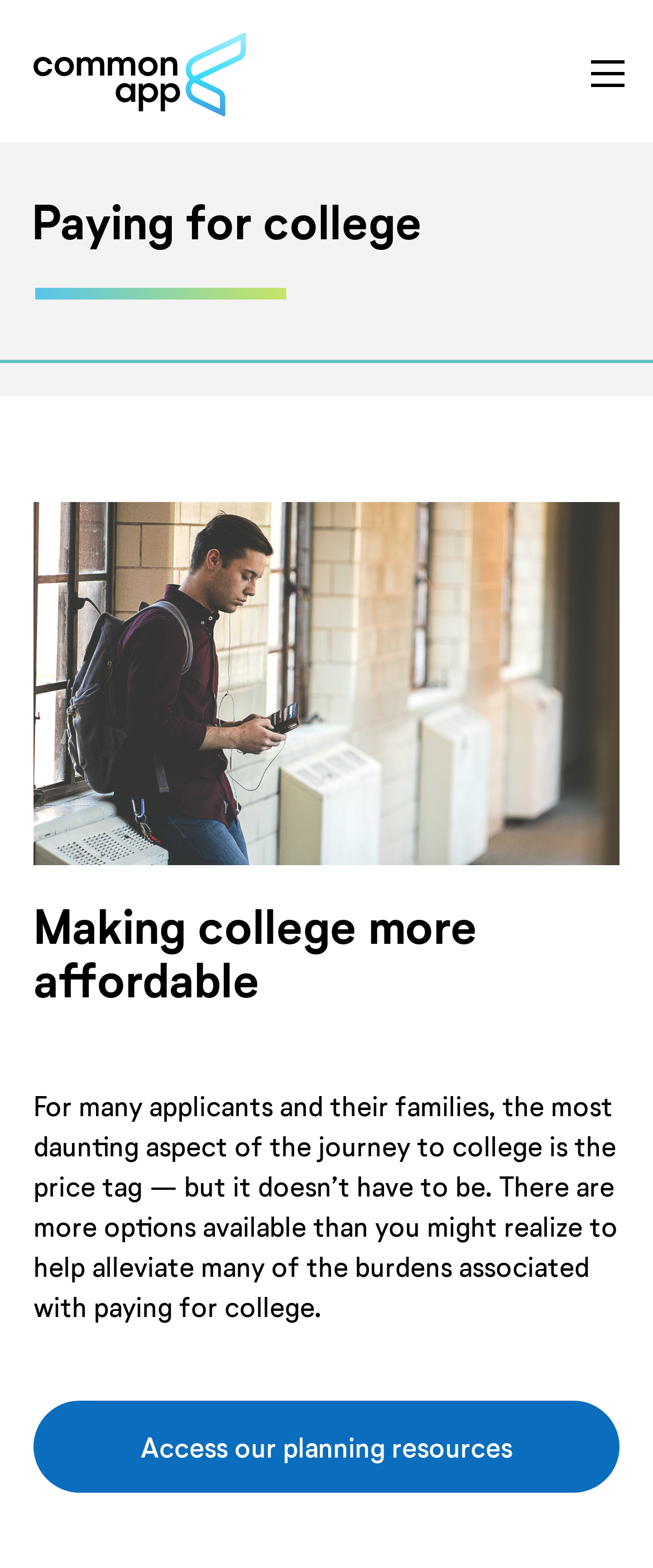Please give a short response to the question using one word or a phrase:
Is there an image on the webpage?

Yes